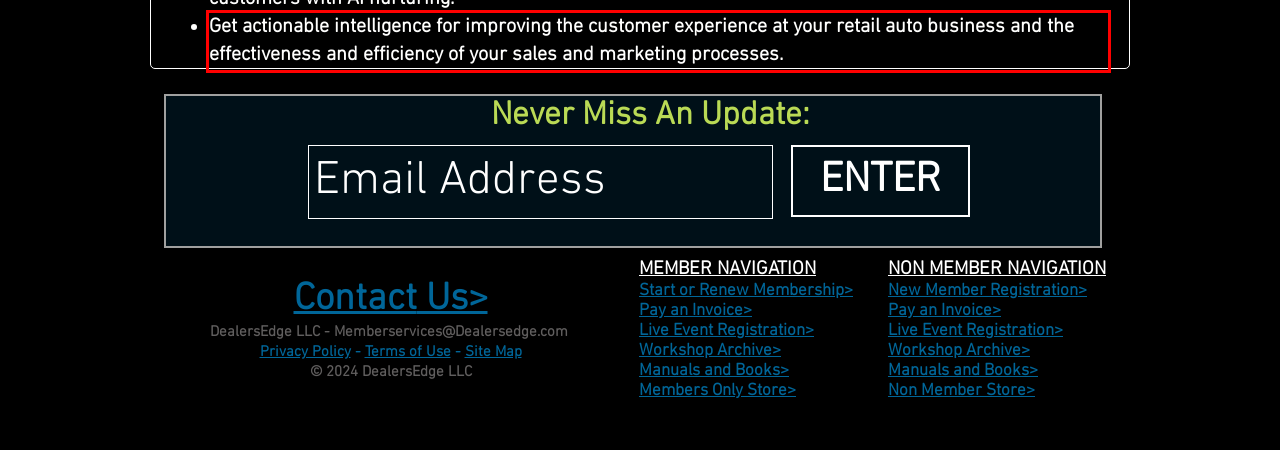Examine the webpage screenshot and use OCR to obtain the text inside the red bounding box.

Get actionable intelligence for improving the customer experience at your retail auto business and the effectiveness and efficiency of your sales and marketing processes.